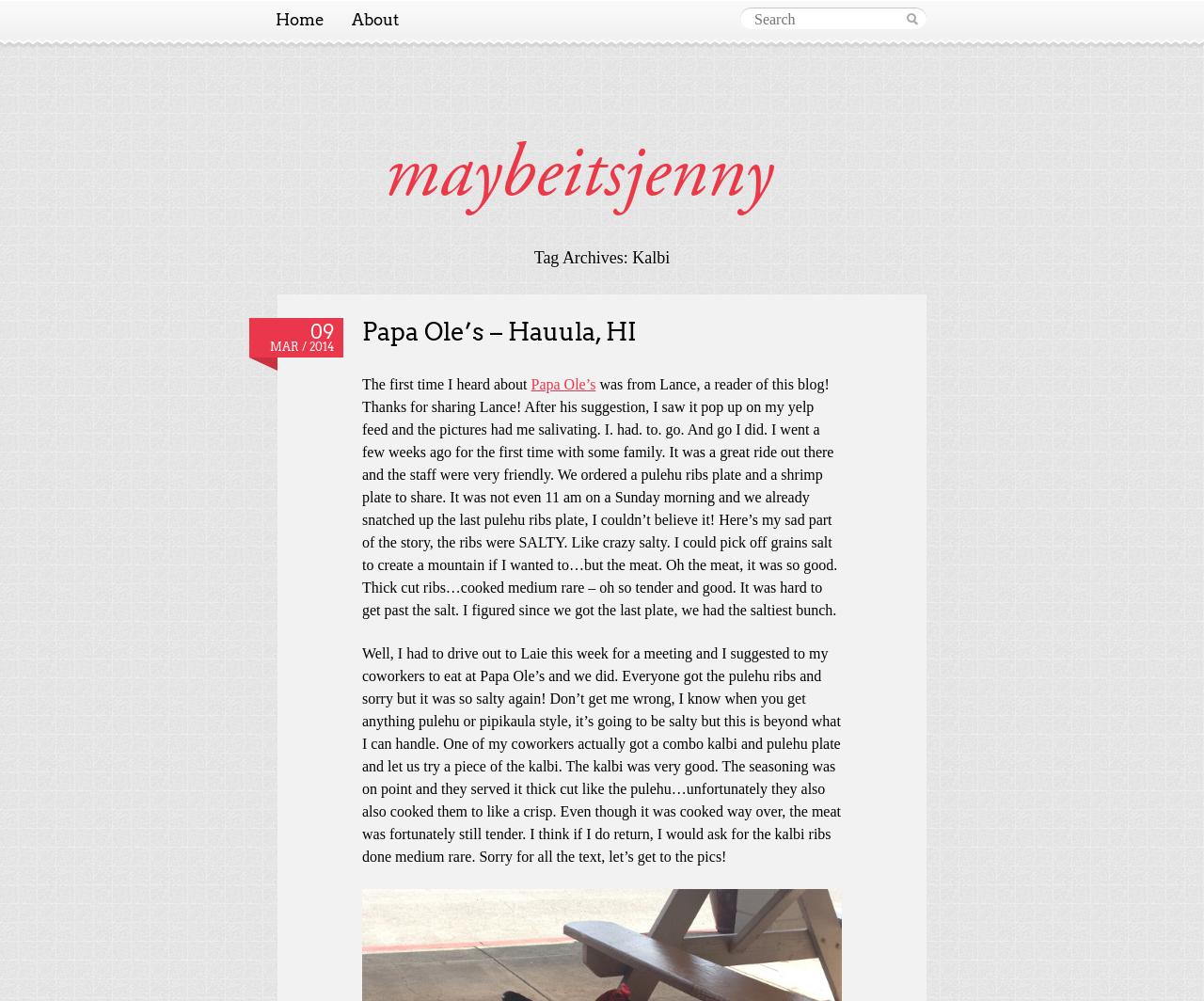What is the author's opinion about the pulehu ribs at Papa Ole's?
Based on the visual content, answer with a single word or a brief phrase.

Too salty